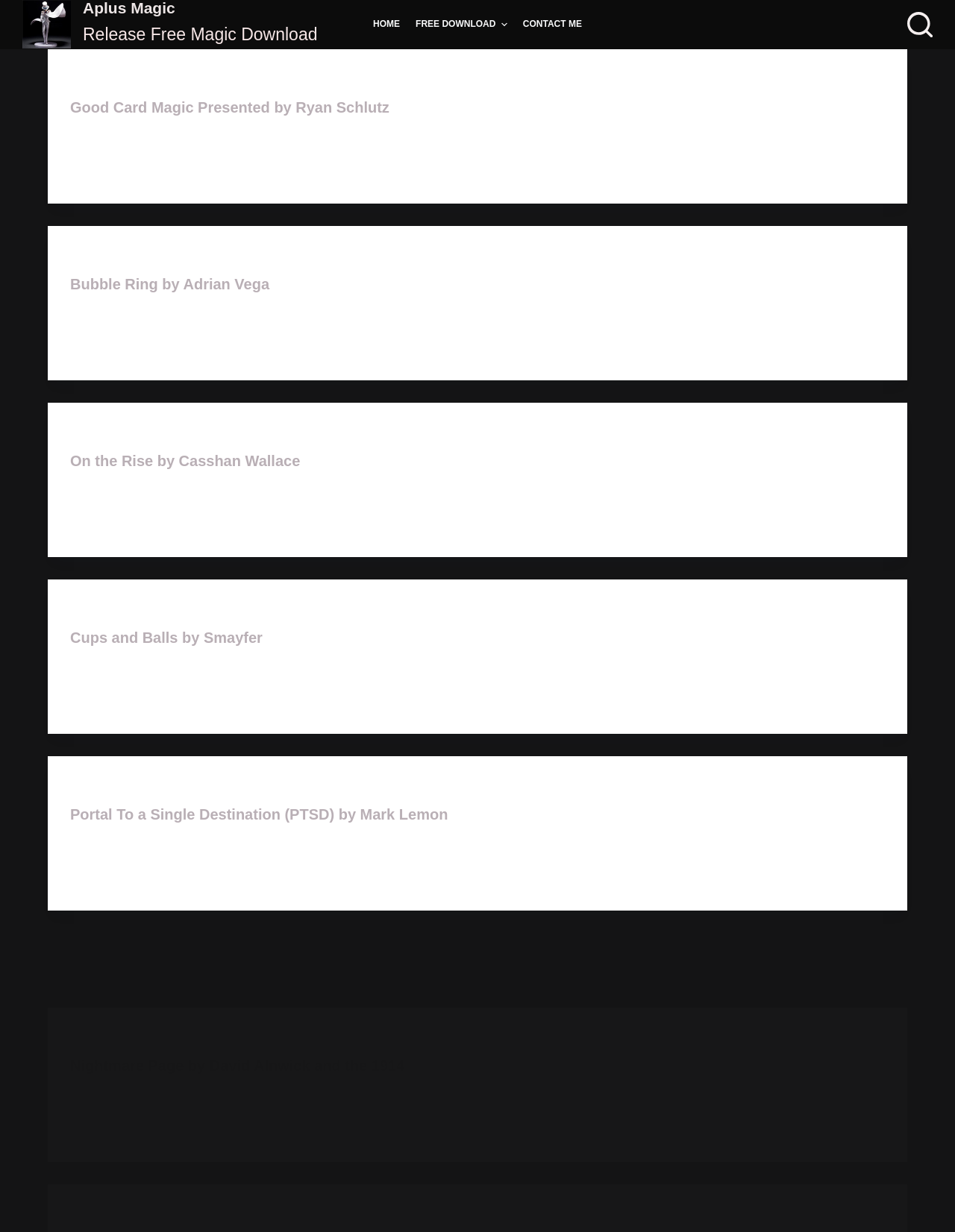Please find the bounding box for the UI component described as follows: "Free Download".

[0.088, 0.722, 0.191, 0.731]